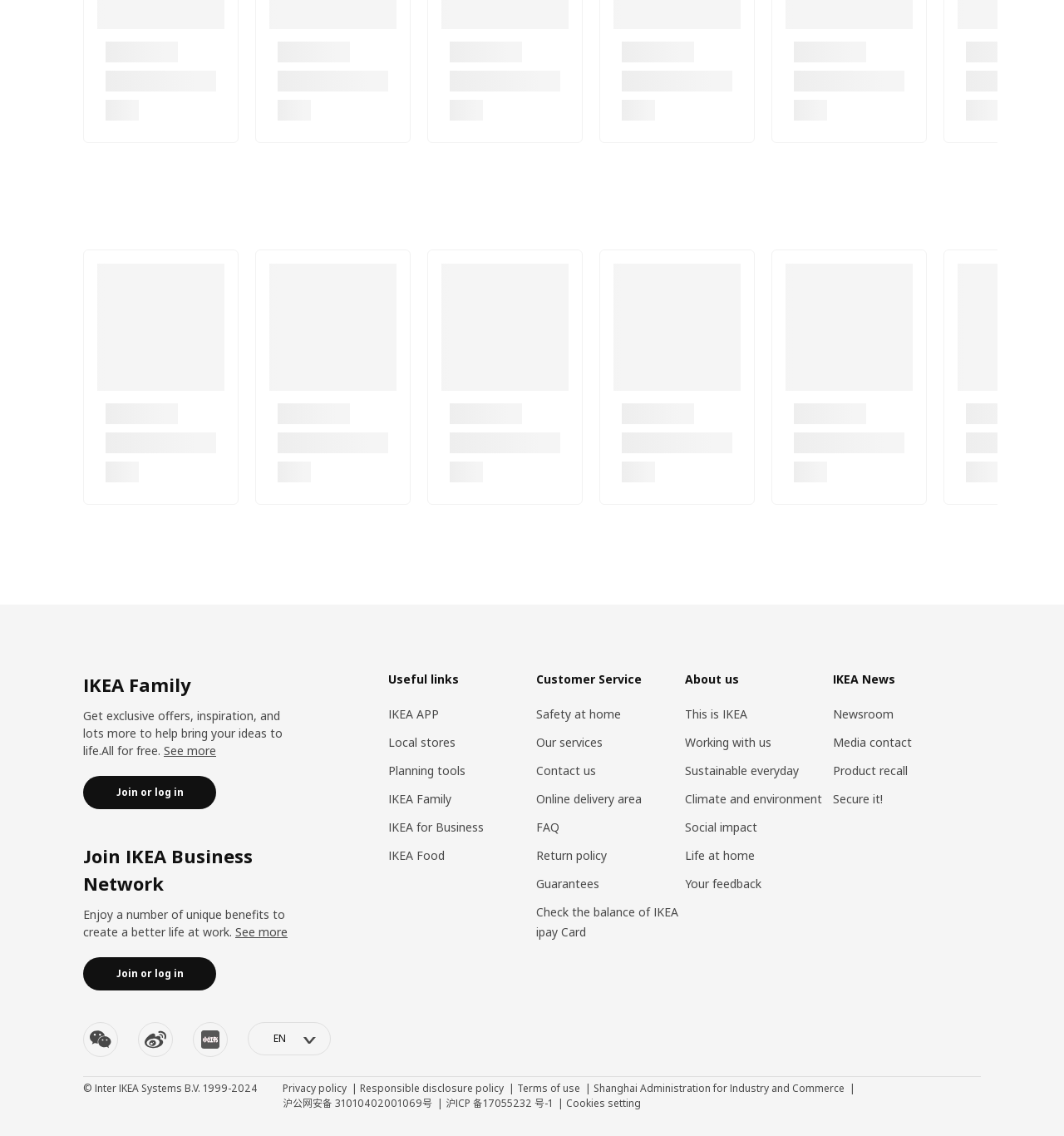Determine the bounding box for the HTML element described here: "Allister Brimble". The coordinates should be given as [left, top, right, bottom] with each number being a float between 0 and 1.

None